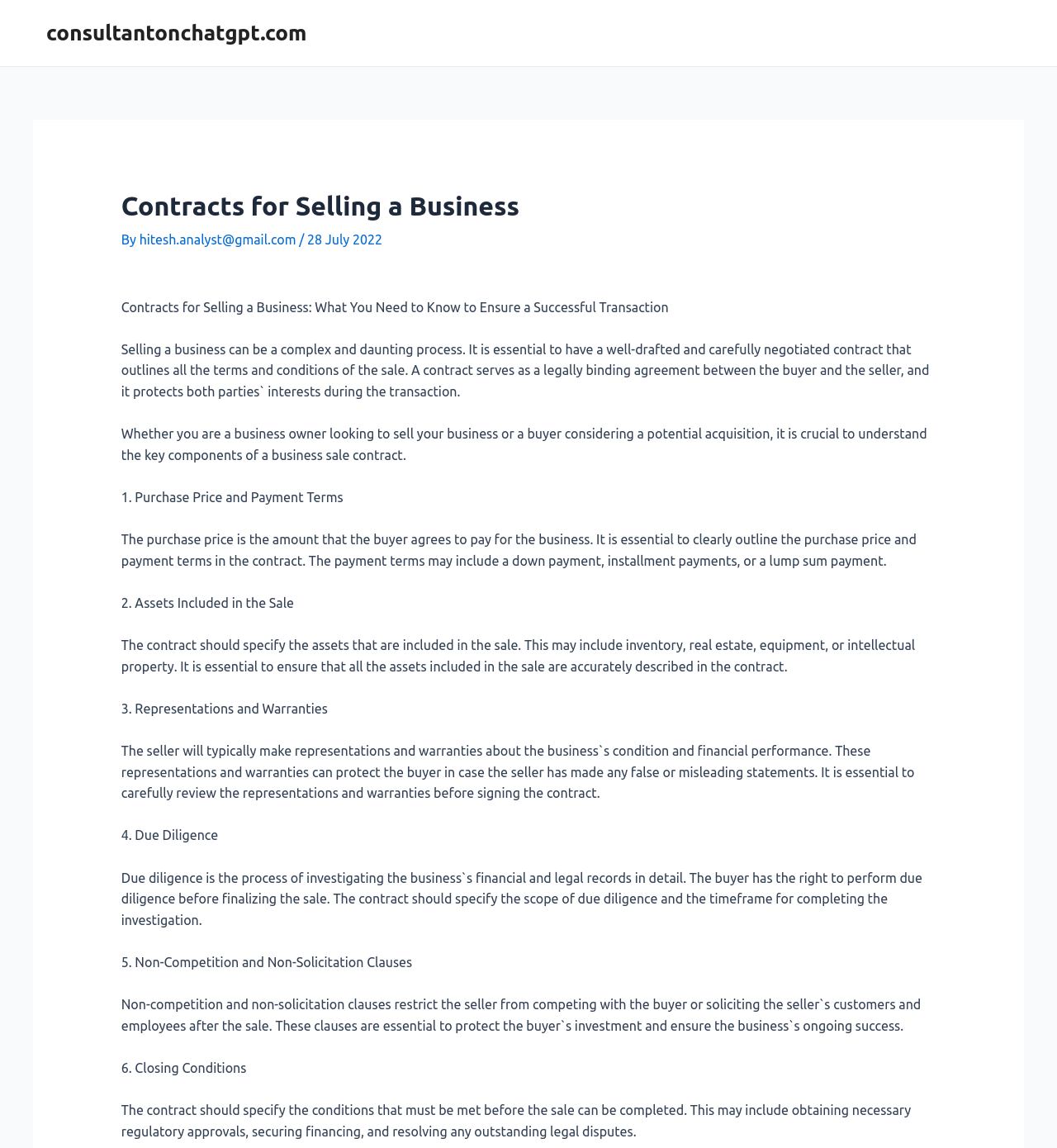What is the purpose of a contract in selling a business?
Answer briefly with a single word or phrase based on the image.

Legally binding agreement